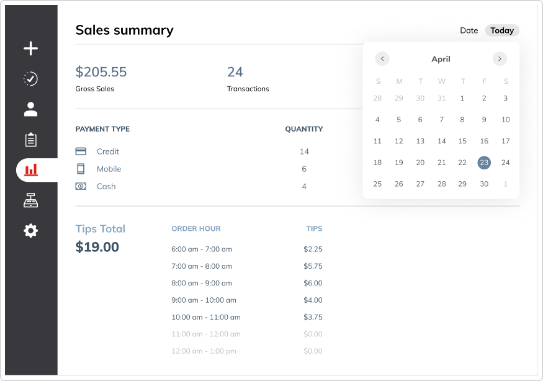Give a thorough caption for the picture.

The image showcases a detailed sales summary interface designed for quick and clear financial tracking. At the top, the title "Sales Summary" is prominently displayed, followed by key performance metrics: total gross sales amounting to $205.55 and a total of 24 transactions recorded for the day. 

Beneath this summary, the breakdown of payment types is presented in an organized table. It highlights the quantity of transactions by payment type: Credit (14), Mobile (6), and Cash (4). 

Additionally, the tips section is visible, indicating a total tips amount of $19.00. Below this, a further breakdown is provided, detailing tips earned within specific hourly intervals, ranging from 8:00 am to 1:00 pm, with varying amounts listed alongside each corresponding time slot.

On the right side of the interface, a date selector featuring the current date marked as "Today" is displayed, allowing users to easily navigate to different dates for streamlined access to historical sales data. This user-friendly layout ensures that vital sales information is readily accessible for merchants monitoring their financial performance.